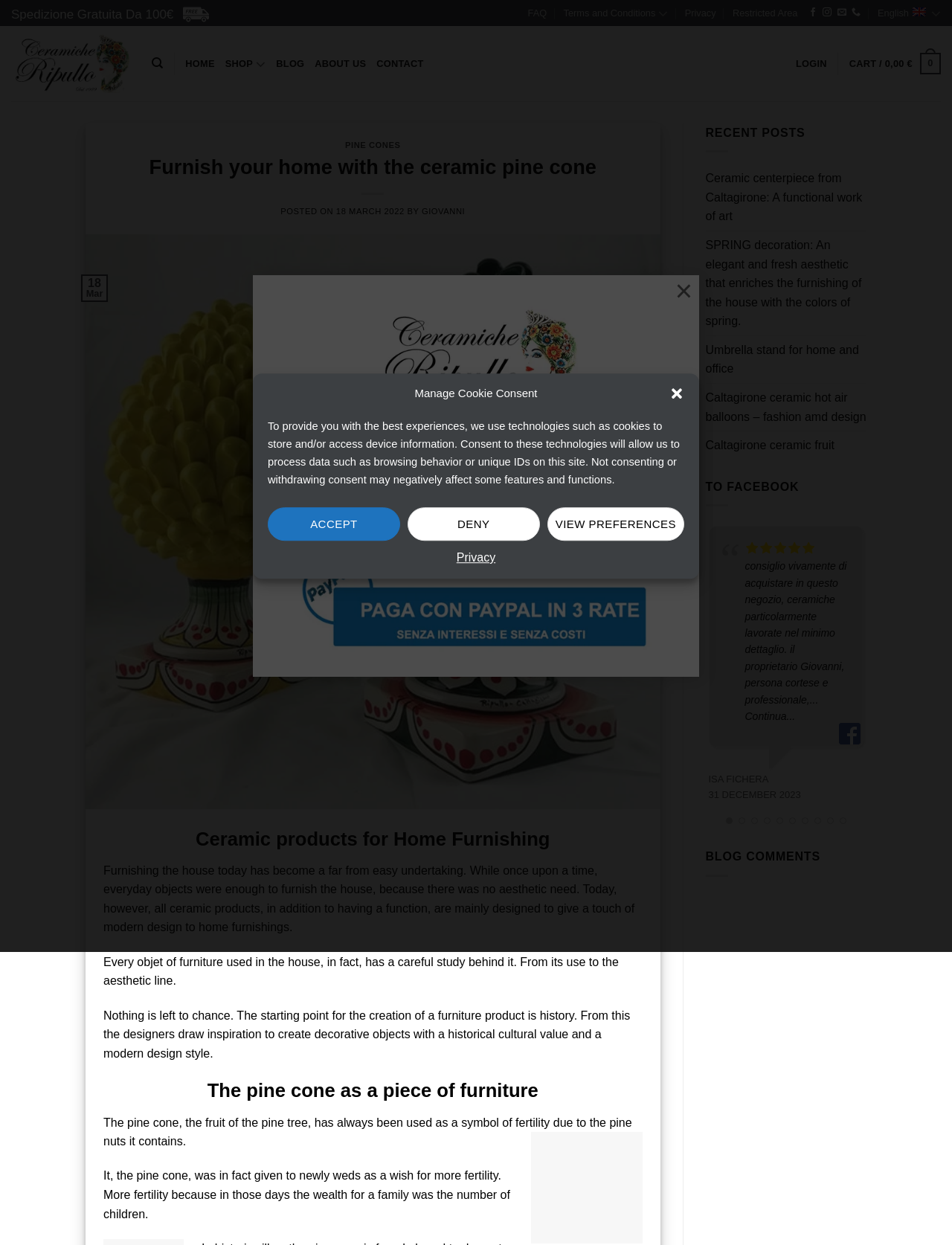Determine the bounding box coordinates of the clickable element necessary to fulfill the instruction: "Search for something". Provide the coordinates as four float numbers within the 0 to 1 range, i.e., [left, top, right, bottom].

[0.159, 0.04, 0.171, 0.063]